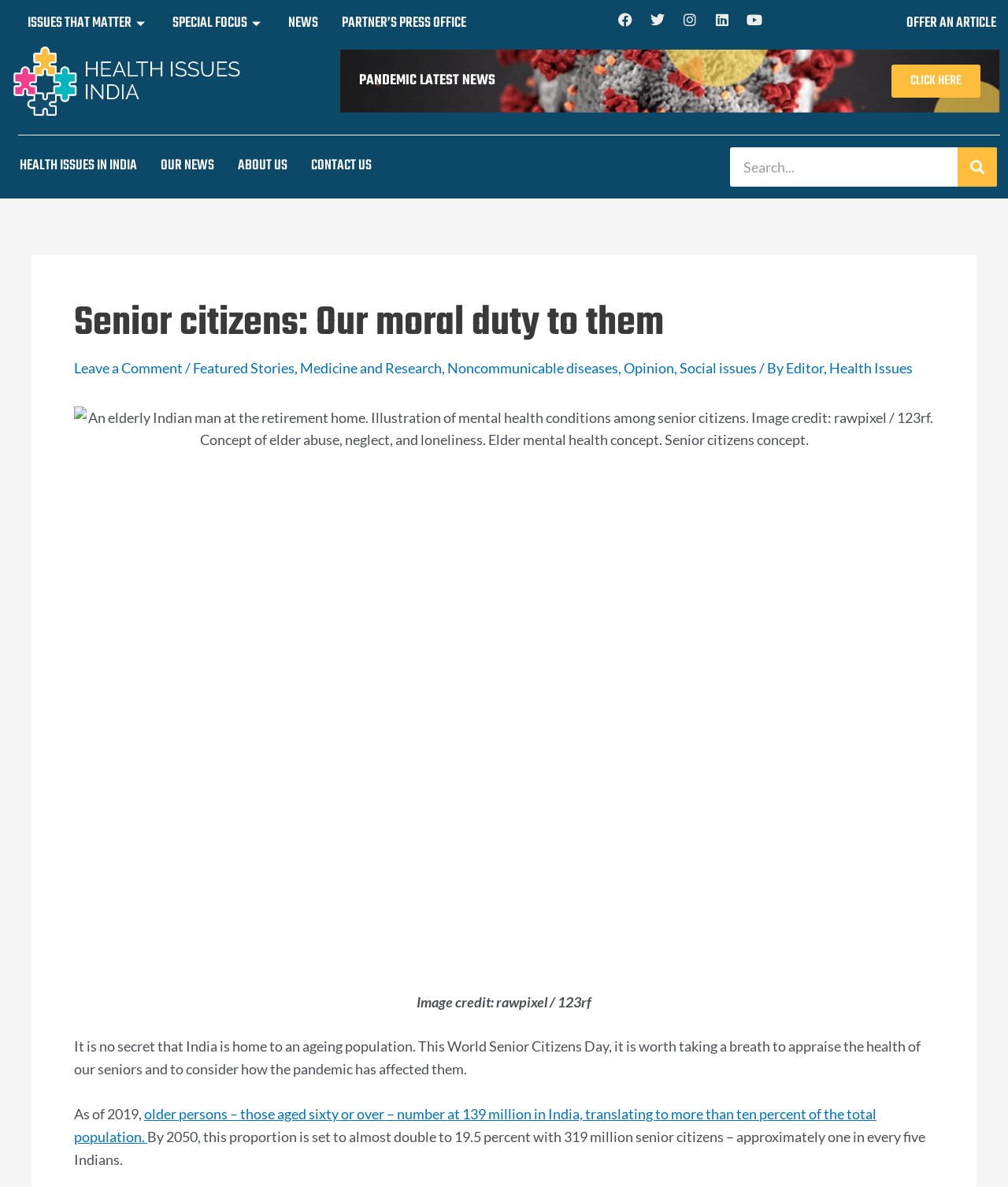Please respond to the question using a single word or phrase:
What is the estimated percentage of senior citizens in India by 2050?

19.5 percent